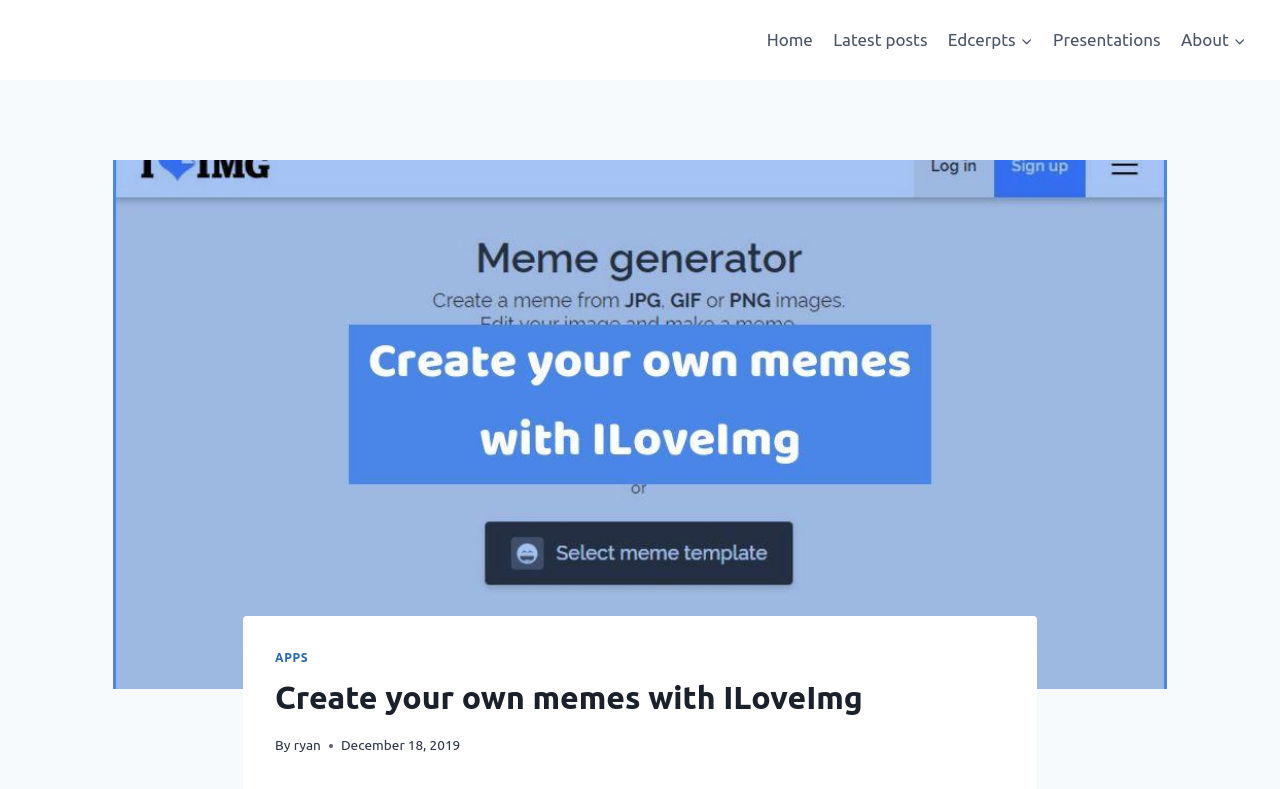Please locate and retrieve the main header text of the webpage.

Create your own memes with ILoveImg